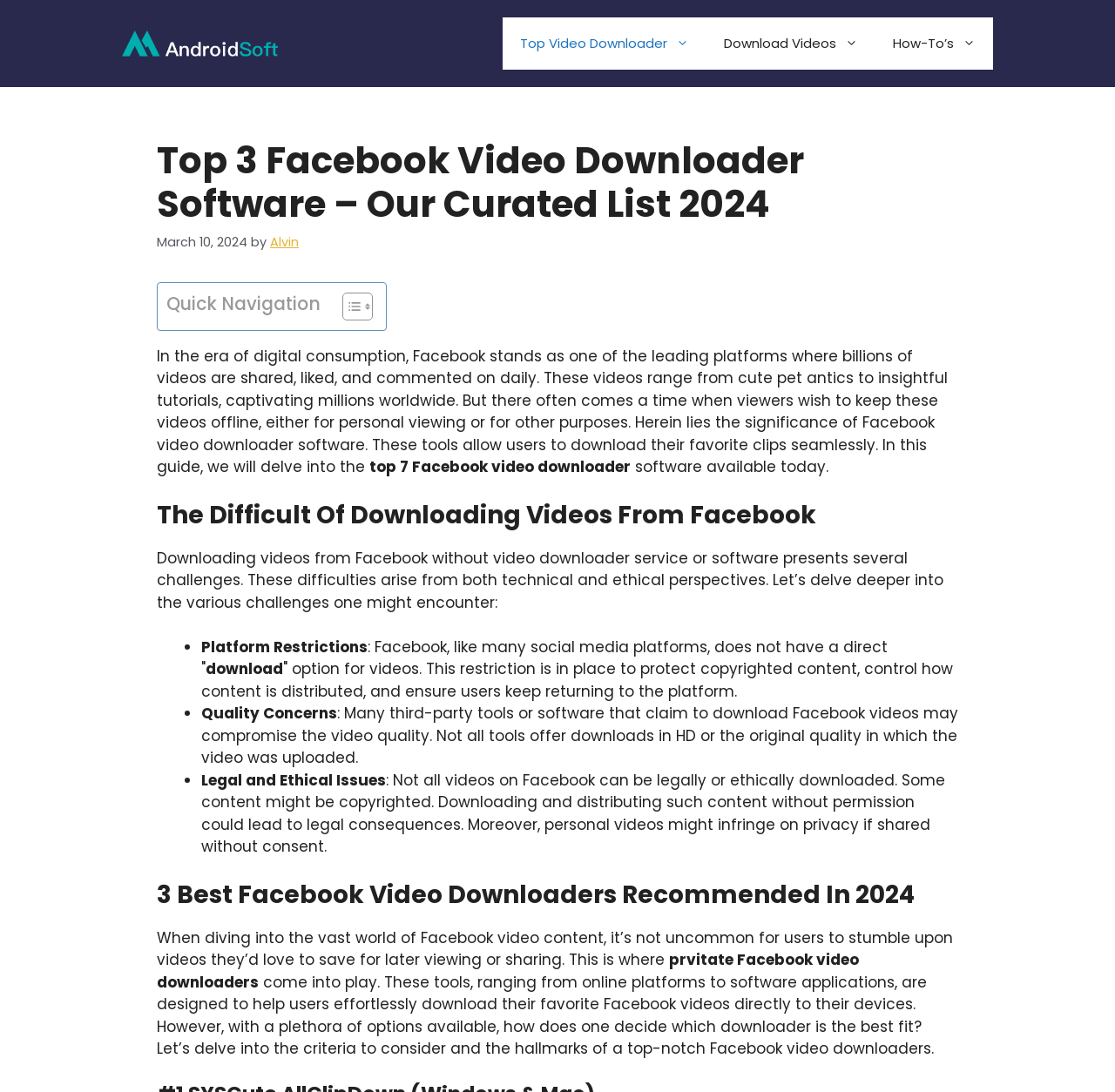Please provide the bounding box coordinate of the region that matches the element description: aria-label="ez-toc-toggle-icon-1". Coordinates should be in the format (top-left x, top-left y, bottom-right x, bottom-right y) and all values should be between 0 and 1.

[0.295, 0.267, 0.33, 0.294]